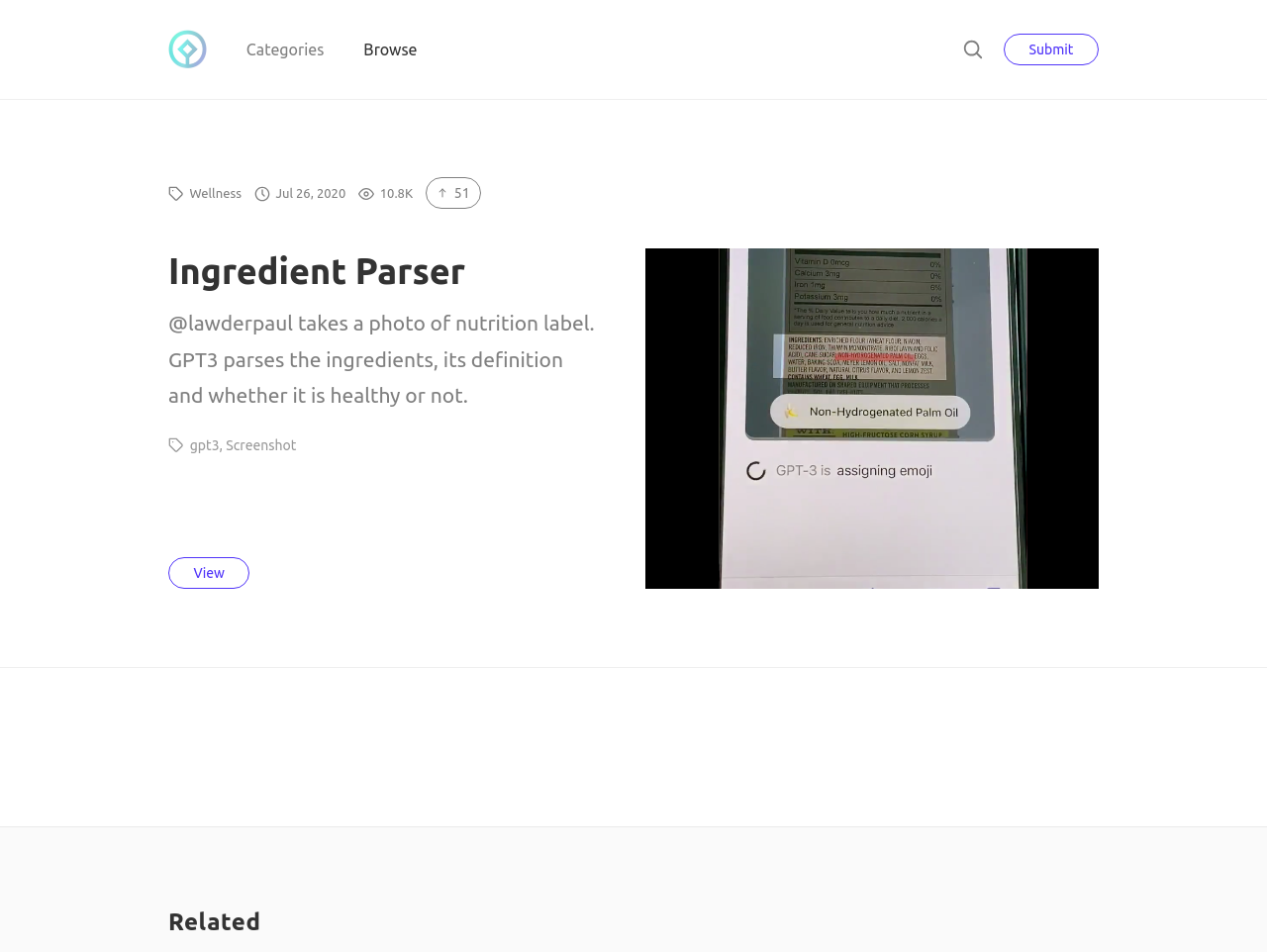Answer the question using only one word or a concise phrase: What is the name of the parser?

Ingredient Parser